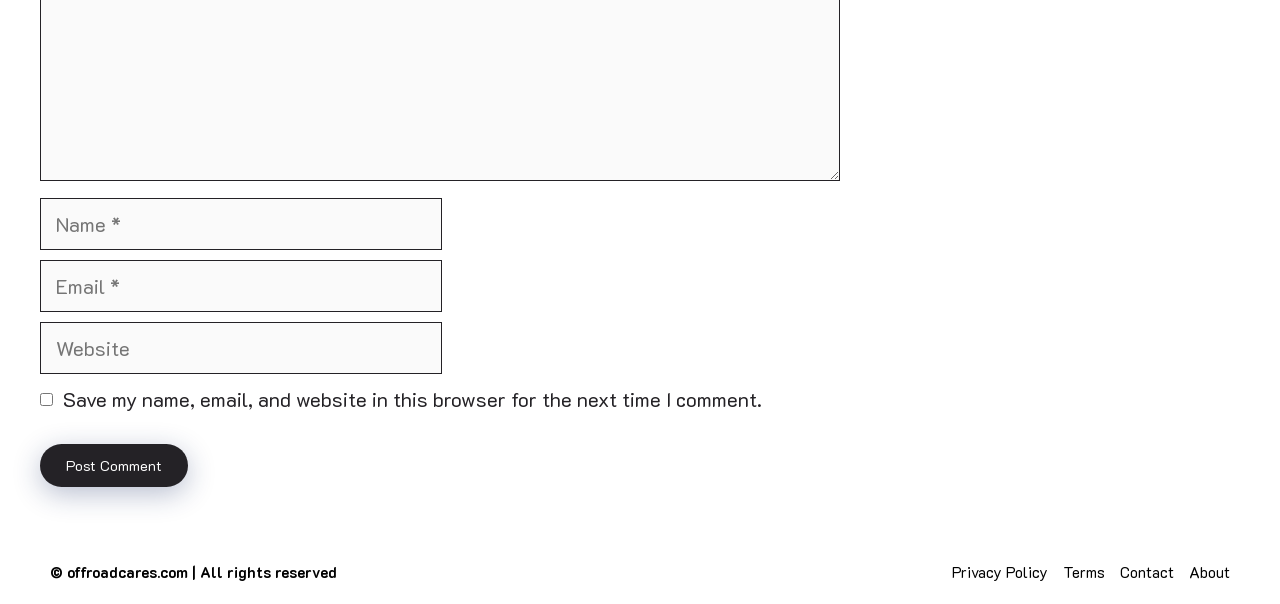Can you show the bounding box coordinates of the region to click on to complete the task described in the instruction: "Click the post comment button"?

[0.031, 0.735, 0.147, 0.806]